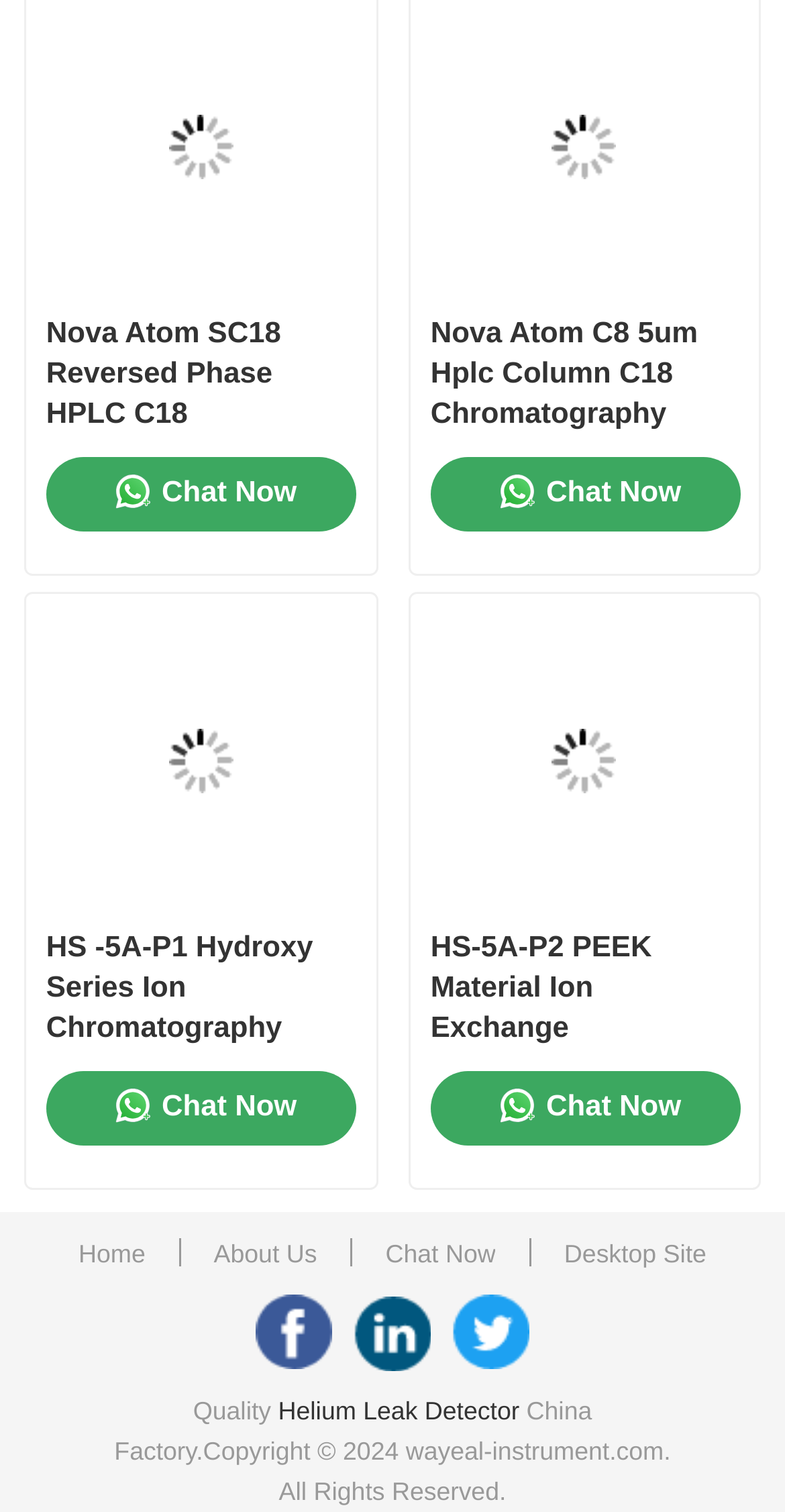What type of company is Anhui Wanyi Science and Technology Co., Ltd.?
Utilize the image to construct a detailed and well-explained answer.

The Facebook link provided on the webpage suggests that Anhui Wanyi Science and Technology Co., Ltd. is a company that operates in the science and technology sector, likely manufacturing and selling scientific instruments and equipment.